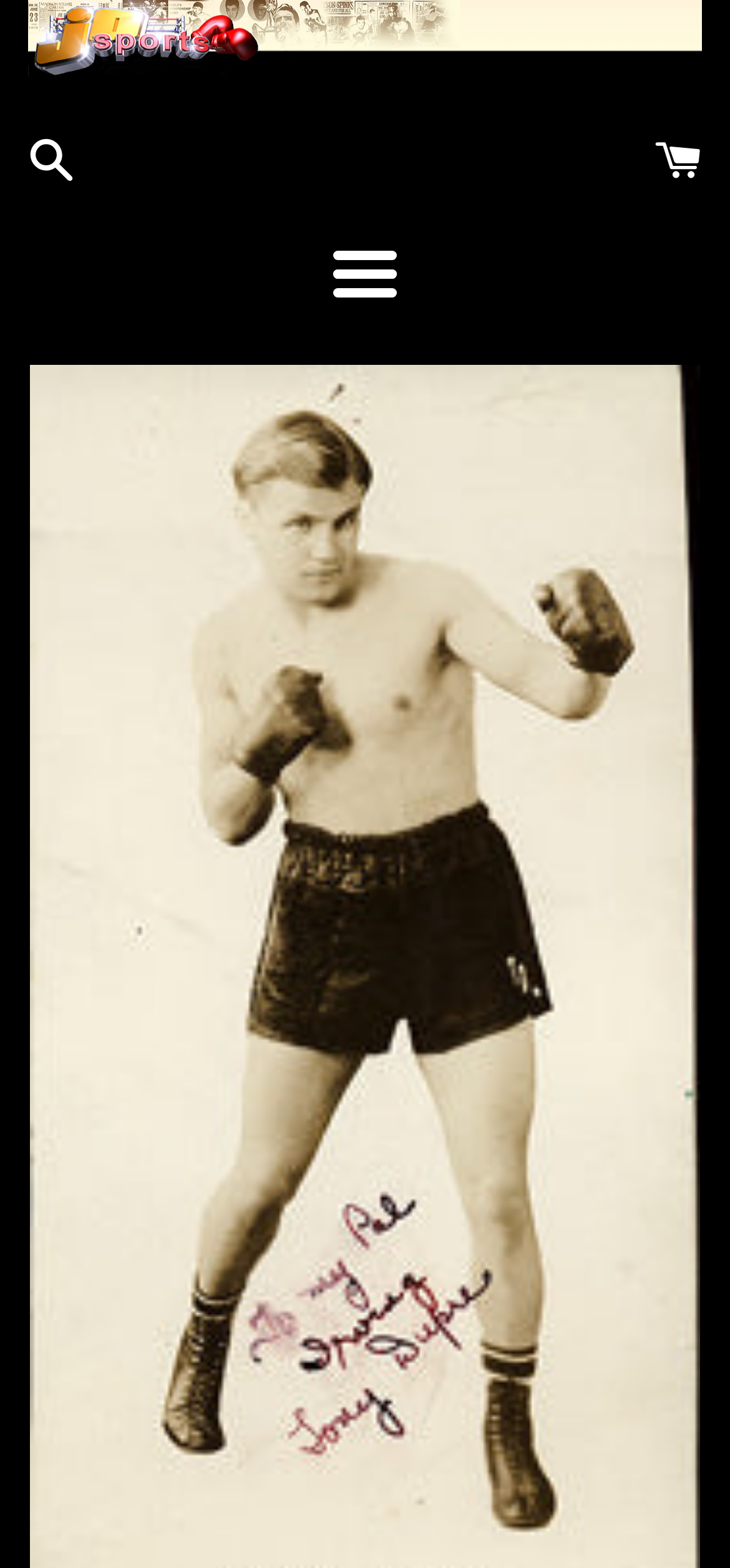How many horizontal separators are on the webpage?
Refer to the screenshot and respond with a concise word or phrase.

2